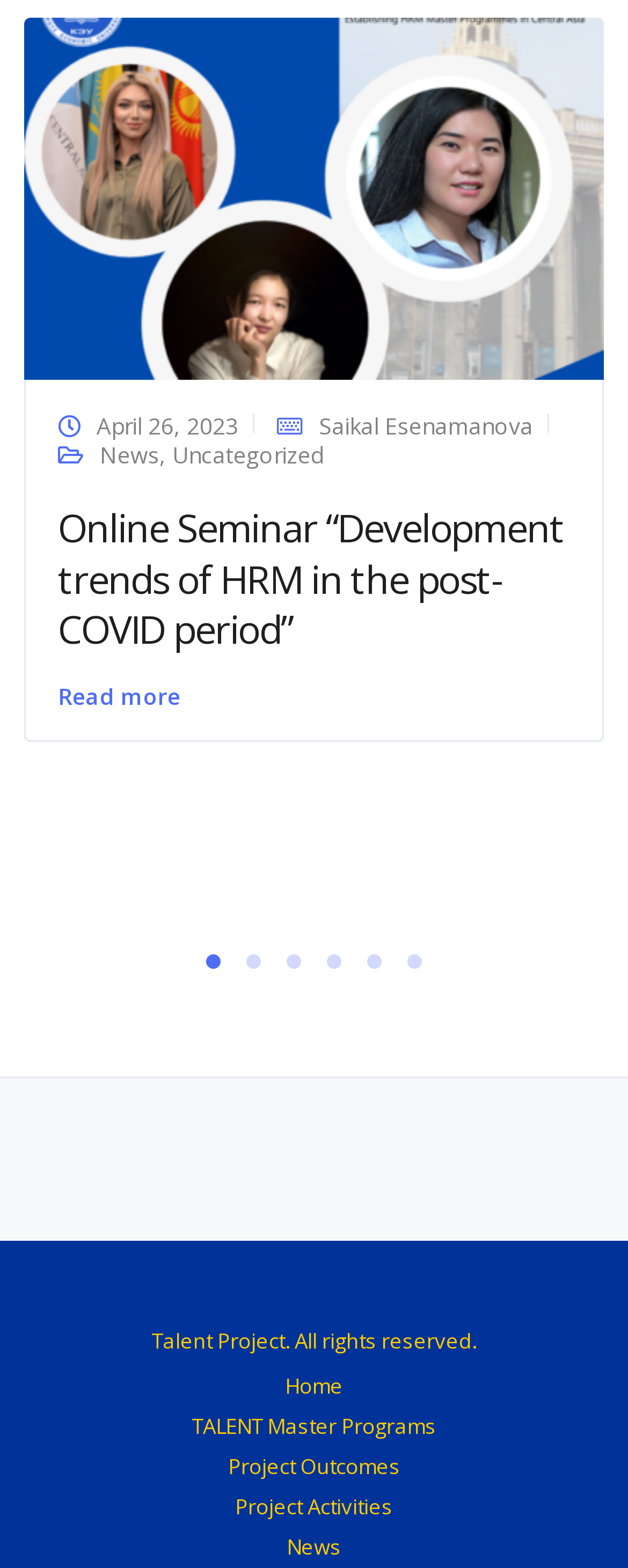Determine the bounding box coordinates of the clickable element to complete this instruction: "Go to the home page". Provide the coordinates in the format of four float numbers between 0 and 1, [left, top, right, bottom].

[0.454, 0.871, 0.546, 0.897]